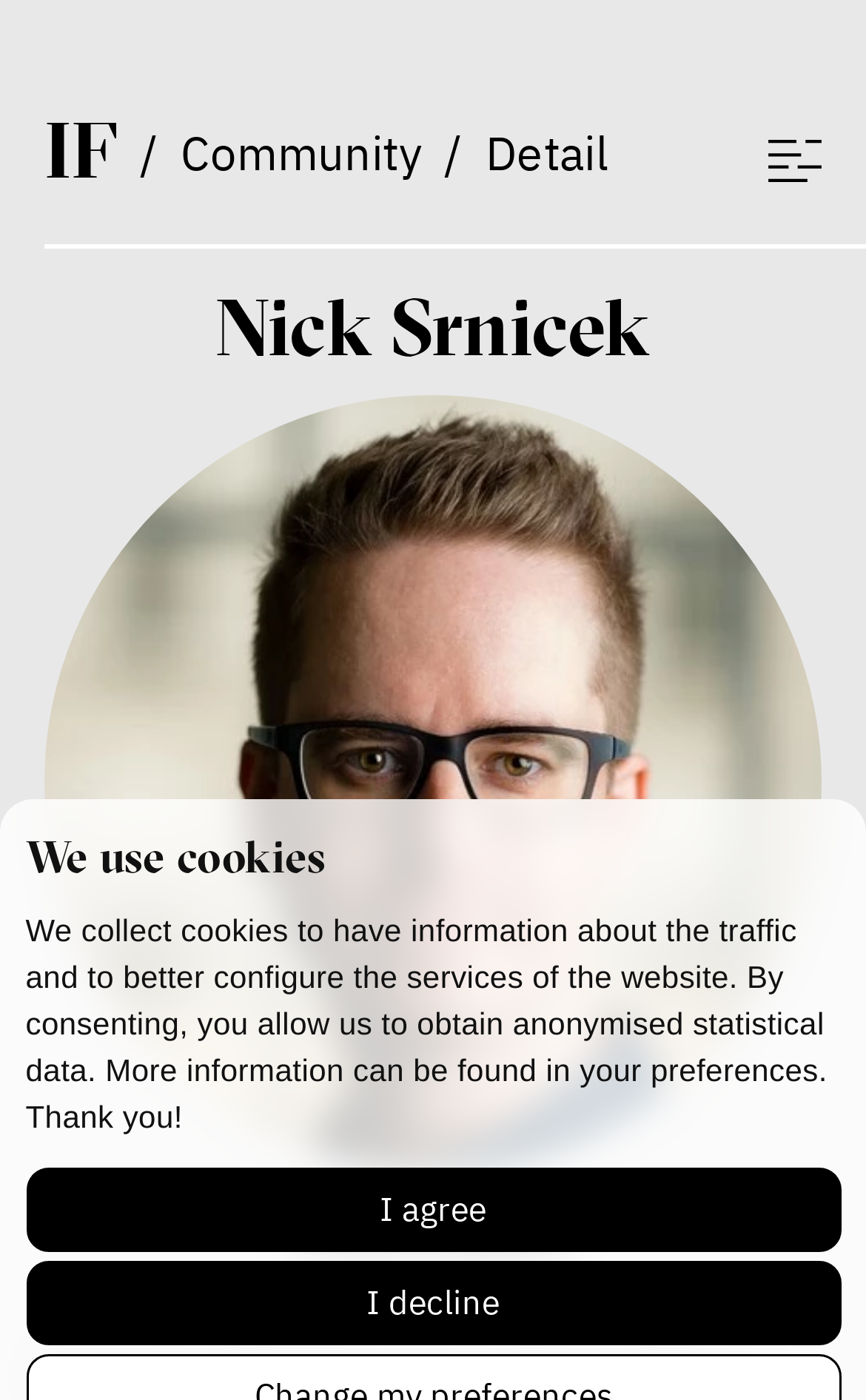Detail the features and information presented on the webpage.

The webpage appears to be a profile page for Nick Srnicek, a philosopher, within the Inspiration Forum platform of the Ji.hlava International Documentary Film Festival. 

At the top of the page, there is a notification bar with a message about collecting cookies and two buttons, "I agree" and "I decline", to manage cookie preferences. 

Below the notification bar, there is a header section with a link to "IF" (Inspiration Forum) and a separator, followed by a link to "Community" and a "Detail" button. On the right side of the header, there is a button with an icon labeled "ikona databáze". 

Under the header, there are several buttons, including "IF 2023", "Newest", and "Most popular", which seem to be navigation or filtering options. 

The main content of the page consists of a list of articles or posts, each with a heading, an image, and several tags or categories. The first article is about ChatGPT being trained by poorly paid people from the Global South, and it has tags for business, technology, and AI. The second article is about facing the climate crisis with new stories, and it has tags for literature, water, and climate crisis. There is also a heading for Bill McKibben, which may be a separate article or section. 

On the left side of the page, there is a profile section for Nick Srnicek, with a heading, an image, and a label indicating that he is a philosopher.